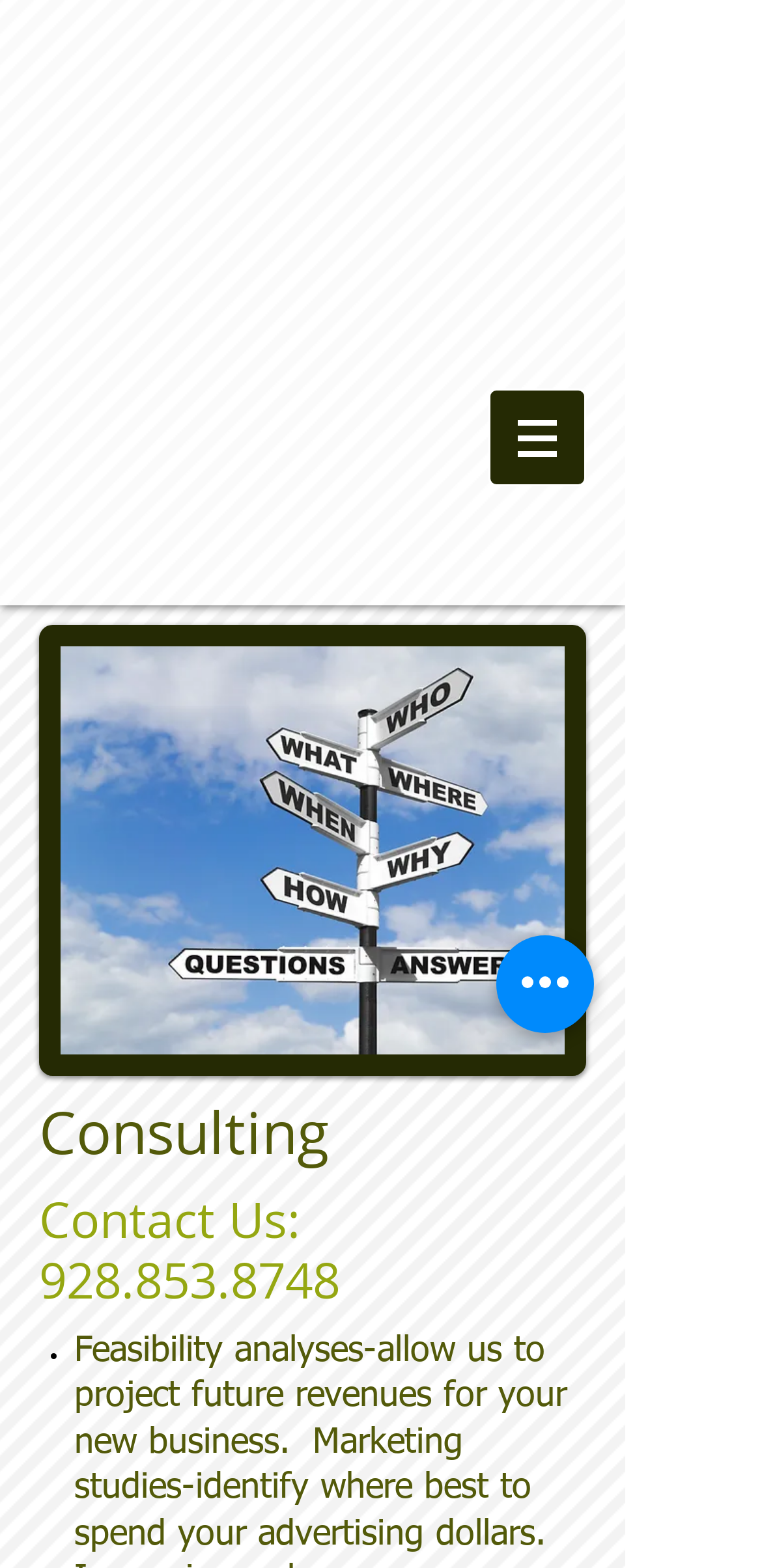Given the description of a UI element: "aria-label="Quick actions"", identify the bounding box coordinates of the matching element in the webpage screenshot.

[0.651, 0.597, 0.779, 0.659]